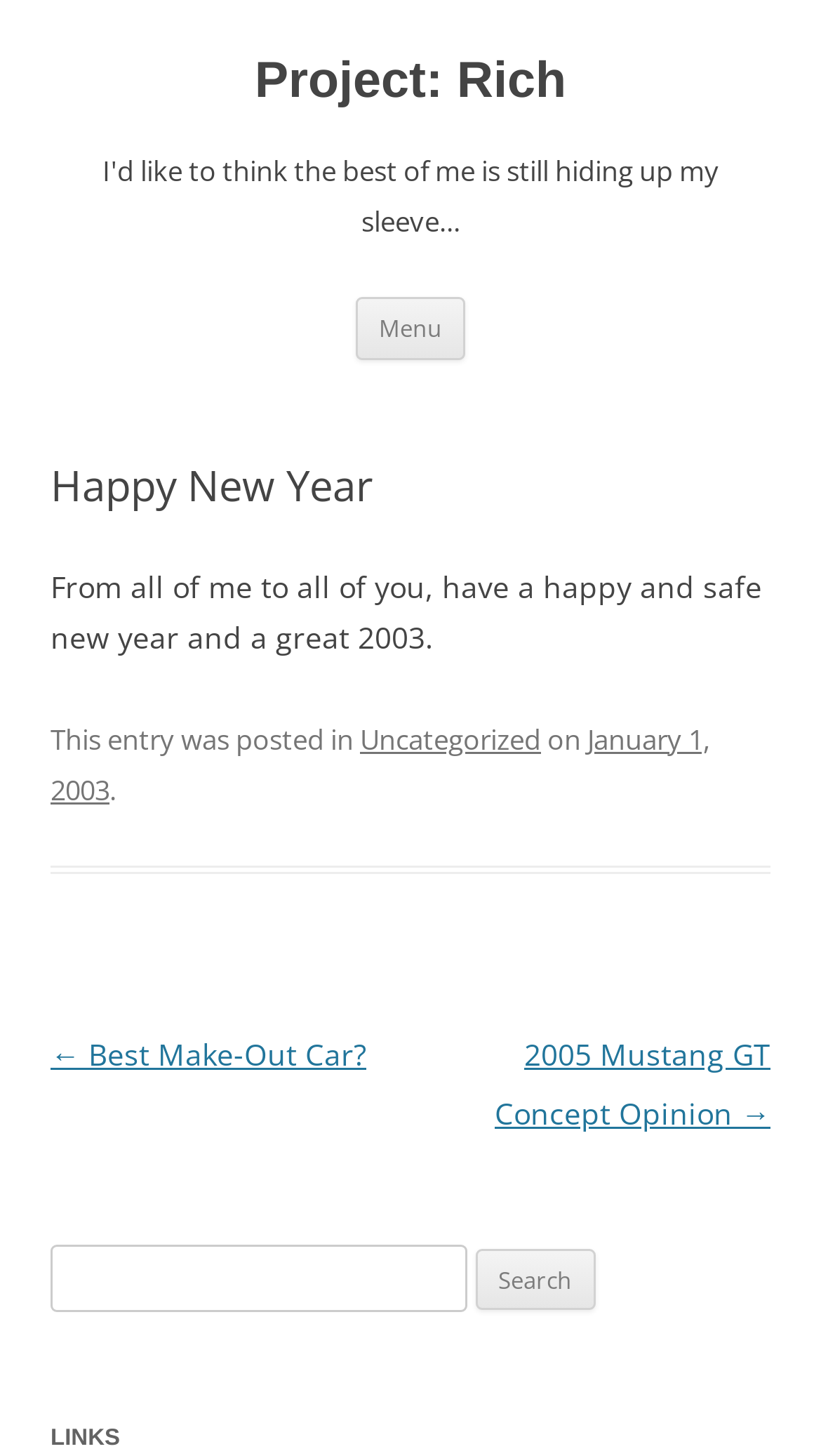Generate a thorough caption detailing the webpage content.

The webpage is a blog post titled "Happy New Year" from Project: Rich. At the top, there is a heading with the title "Project: Rich" and a link with the same text. Below it, there is a quote "I'd like to think the best of me is still hiding up my sleeve…" in a heading format.

To the right of the quote, there is a button labeled "Menu" and a link "Skip to content". The main content of the page is divided into sections. The first section has a heading "Happy New Year" followed by a paragraph of text wishing readers a happy and safe new year and a great 2003.

Below the paragraph, there is a footer section with a category label "Uncategorized" and a date "January 1, 2003". There are also links to previous and next posts, labeled "← Best Make-Out Car?" and "2005 Mustang GT Concept Opinion →", respectively.

At the very bottom of the page, there is a search bar with a label "Search for:" and a text box to input search queries. The search bar is accompanied by a "Search" button.